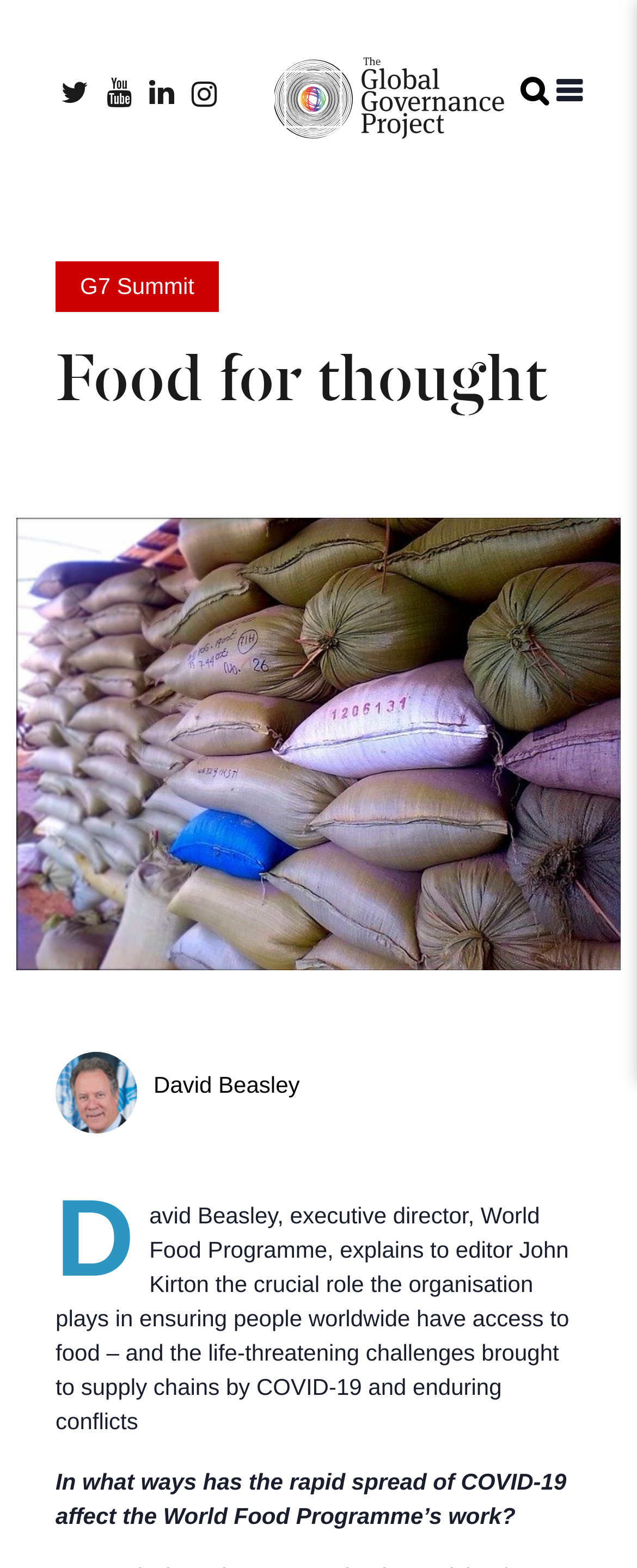What is the topic of the conversation between David Beasley and John Kirton?
Refer to the screenshot and deliver a thorough answer to the question presented.

I inferred the topic by reading the text element with the bounding box coordinates [0.087, 0.767, 0.893, 0.915], which mentions 'ensuring people worldwide have access to food'.